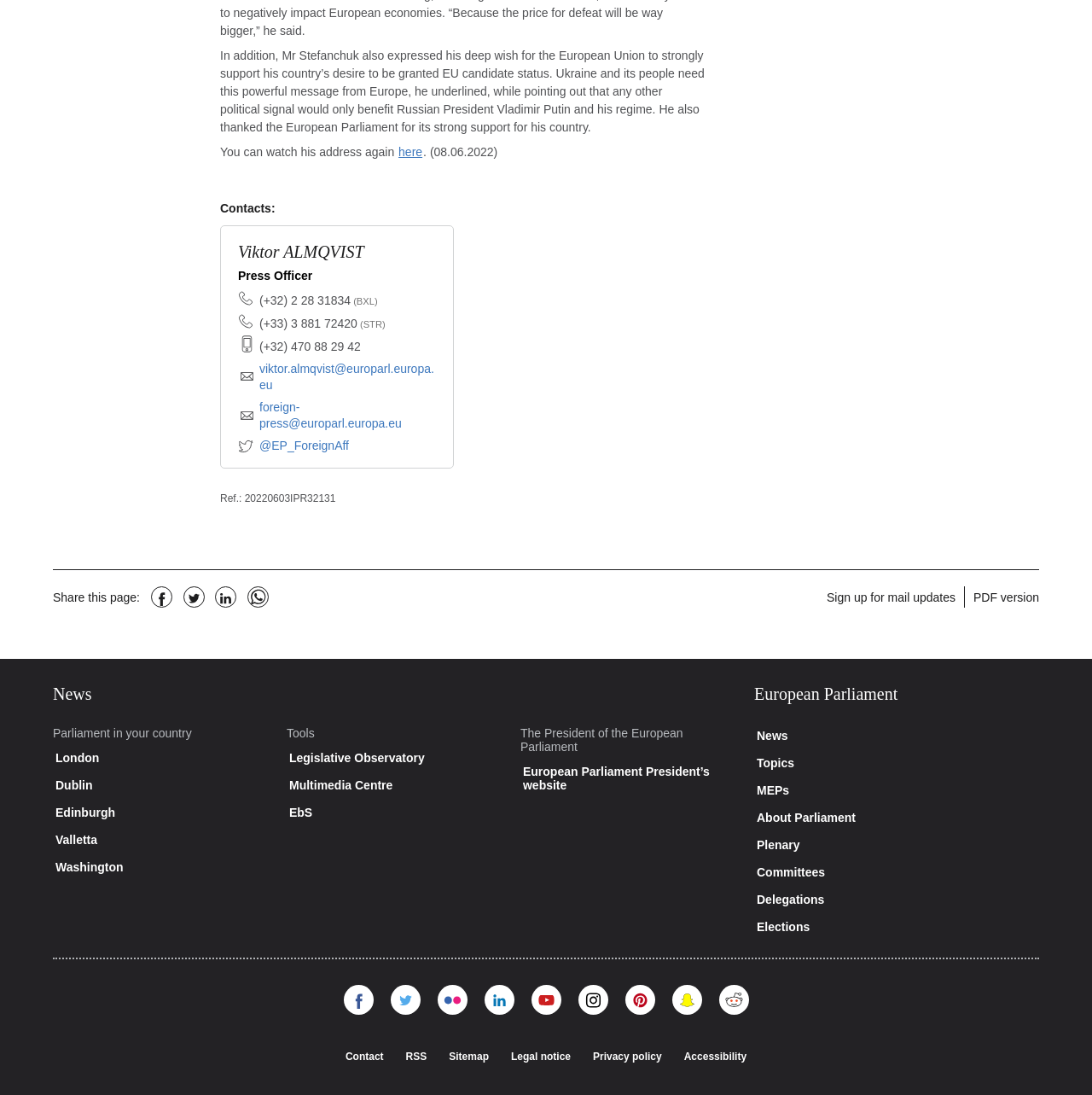Please give a one-word or short phrase response to the following question: 
What is the reference number of the news item?

20220603IPR32131